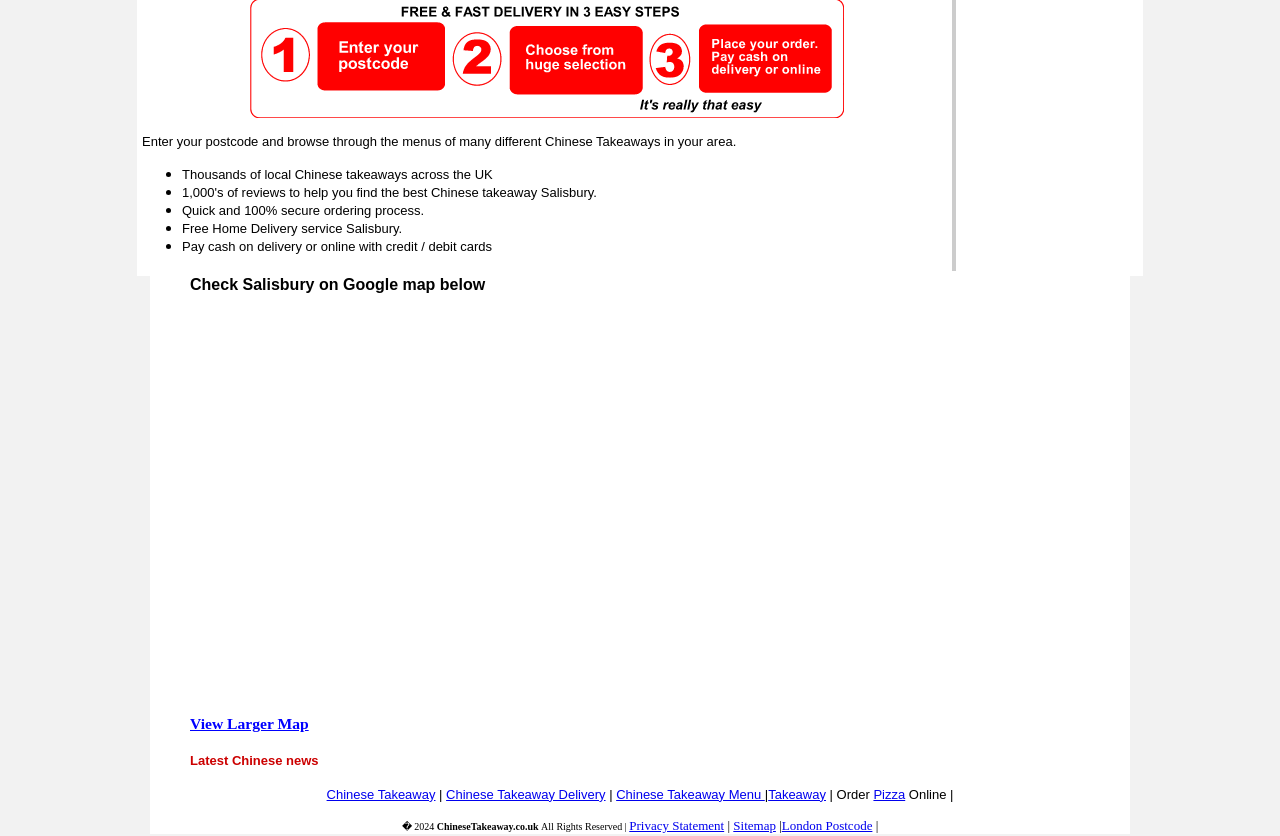Determine the bounding box coordinates for the HTML element mentioned in the following description: "Chinese Takeaway Delivery". The coordinates should be a list of four floats ranging from 0 to 1, represented as [left, top, right, bottom].

[0.348, 0.941, 0.473, 0.959]